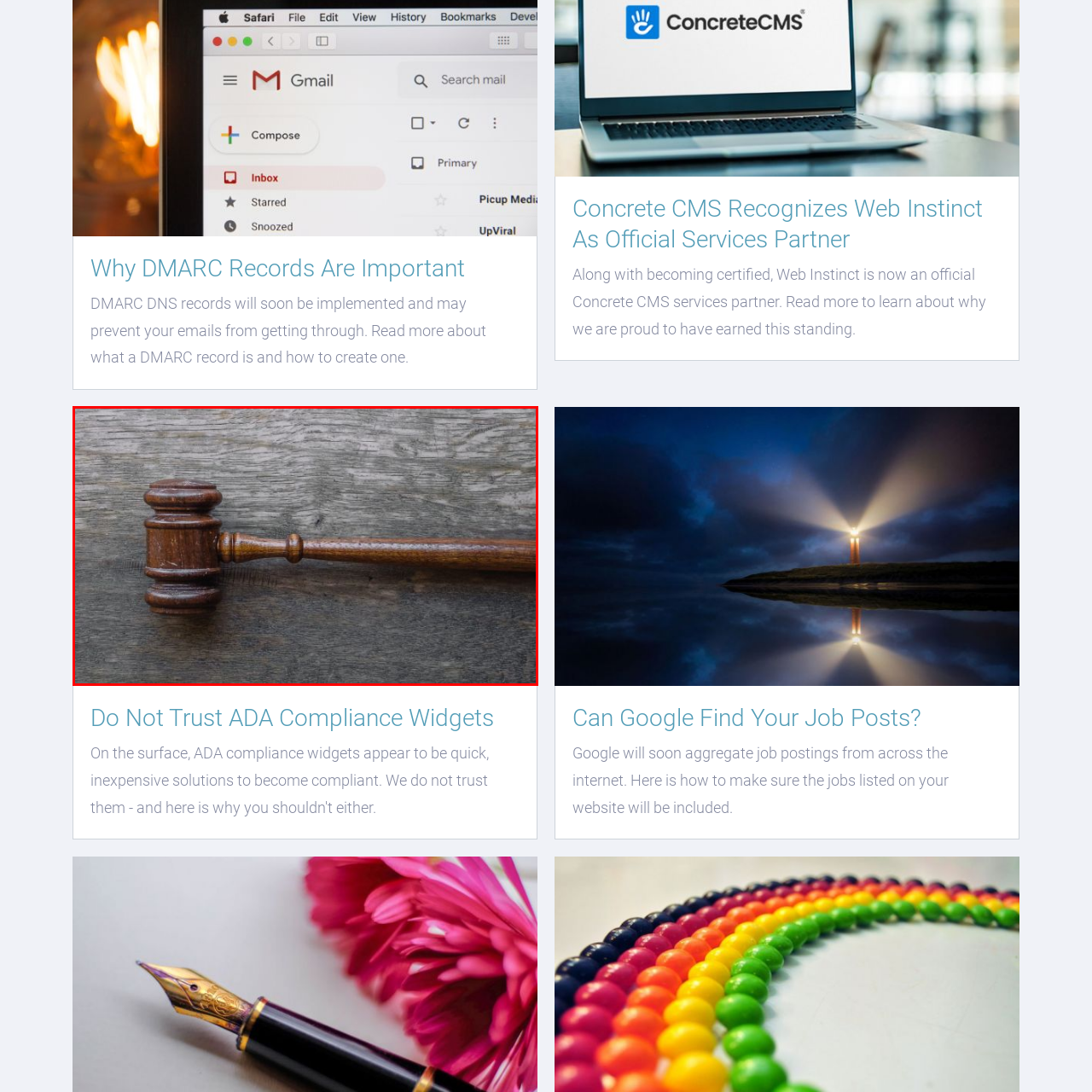Provide a comprehensive description of the image highlighted by the red bounding box.

This image features a wooden gavel prominently displayed on a textured wooden surface. The gavel, associated with judicial authority and decision-making, showcases a polished finish, highlighting the craftsmanship of its design. Its rounded head is distinctly carved, resting on a sturdy base, while the handle extends elegantly to the side. This visual embodies themes of law, governance, and order, serving as a symbolic representation of legal proceedings and the importance of justice. The rich tone of the wood contrasts beautifully against the natural grain of the underlying surface, creating an inviting yet serious atmosphere.